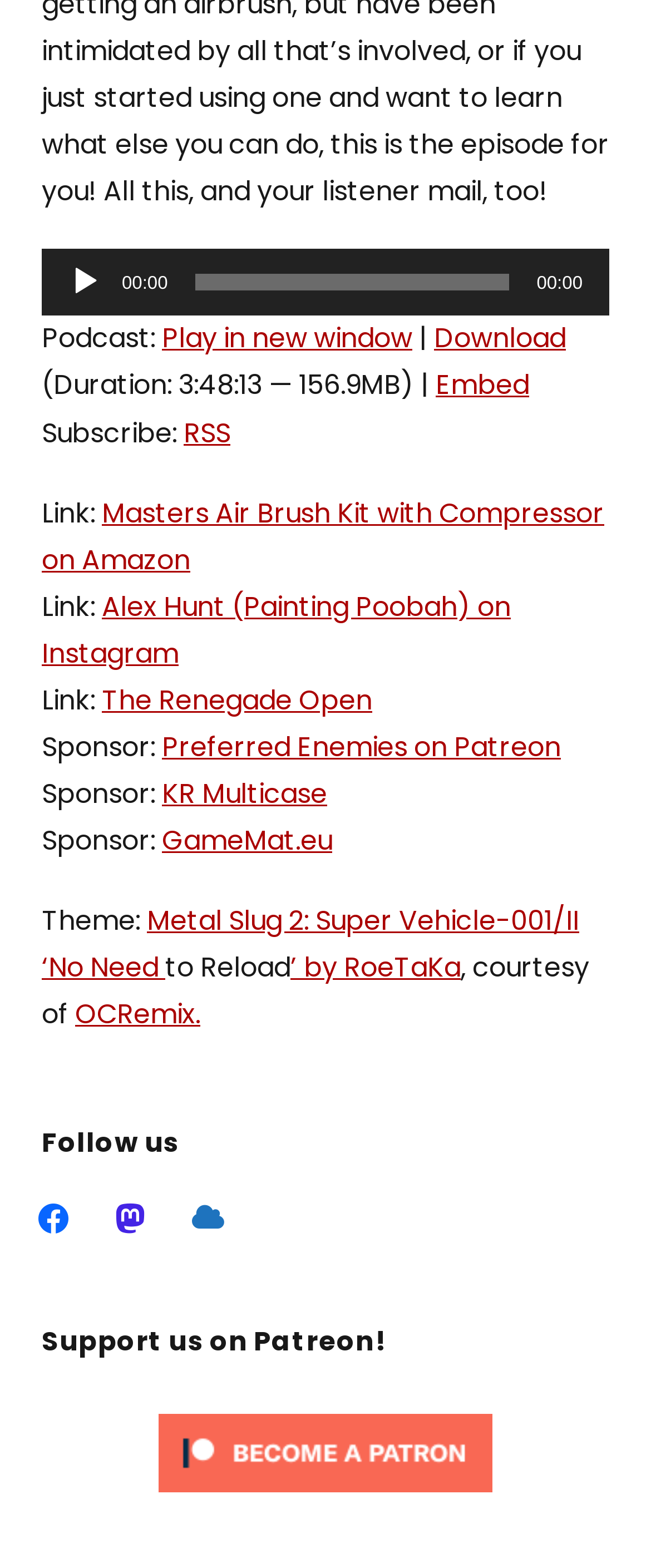Pinpoint the bounding box coordinates of the element that must be clicked to accomplish the following instruction: "Support us on Patreon". The coordinates should be in the format of four float numbers between 0 and 1, i.e., [left, top, right, bottom].

[0.244, 0.915, 0.756, 0.936]